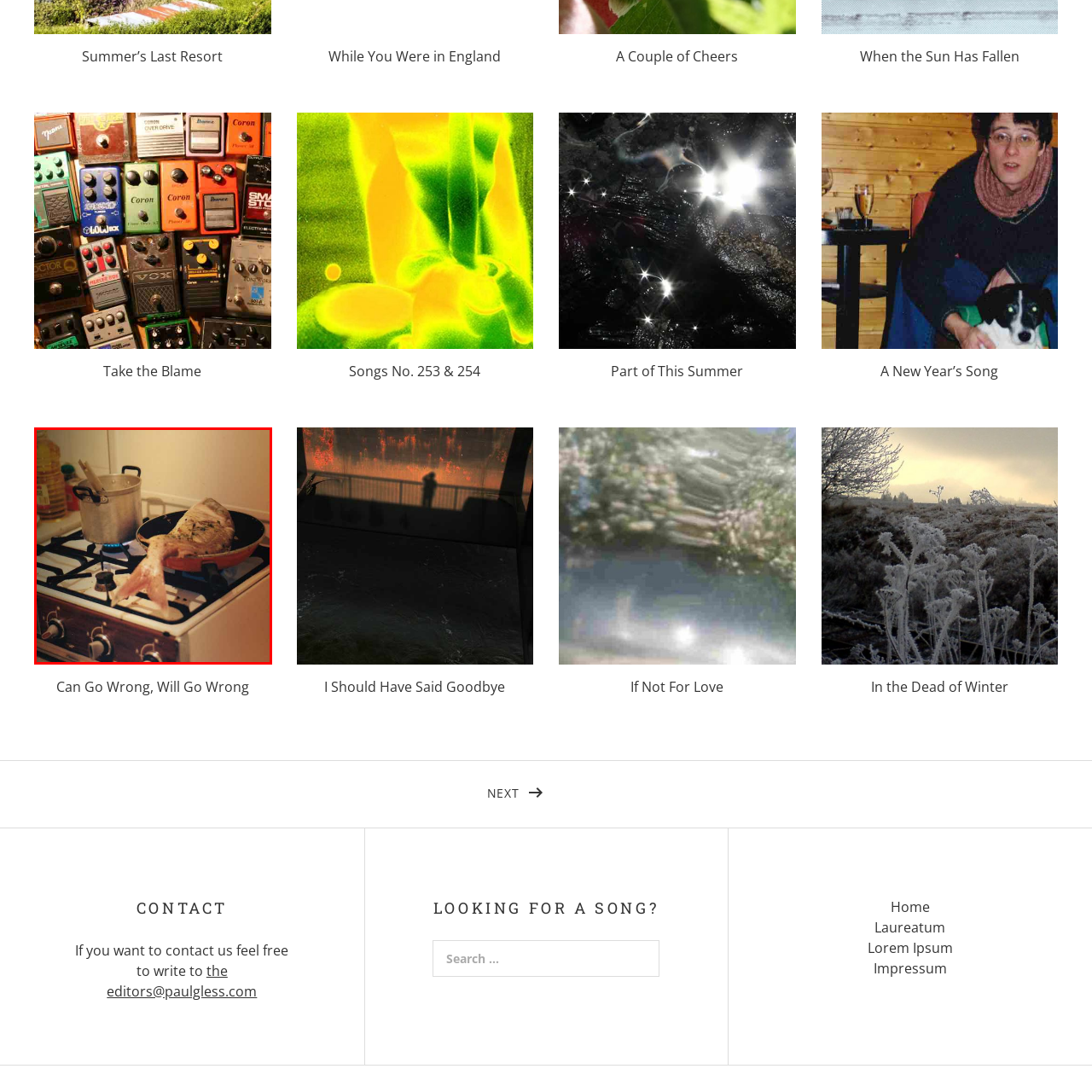What is the atmosphere of the kitchen scene?
Focus on the image highlighted by the red bounding box and give a comprehensive answer using the details from the image.

The warm lighting in the image creates a cozy and inviting atmosphere, which makes the viewer feel welcome and drawn into the kitchen experience.